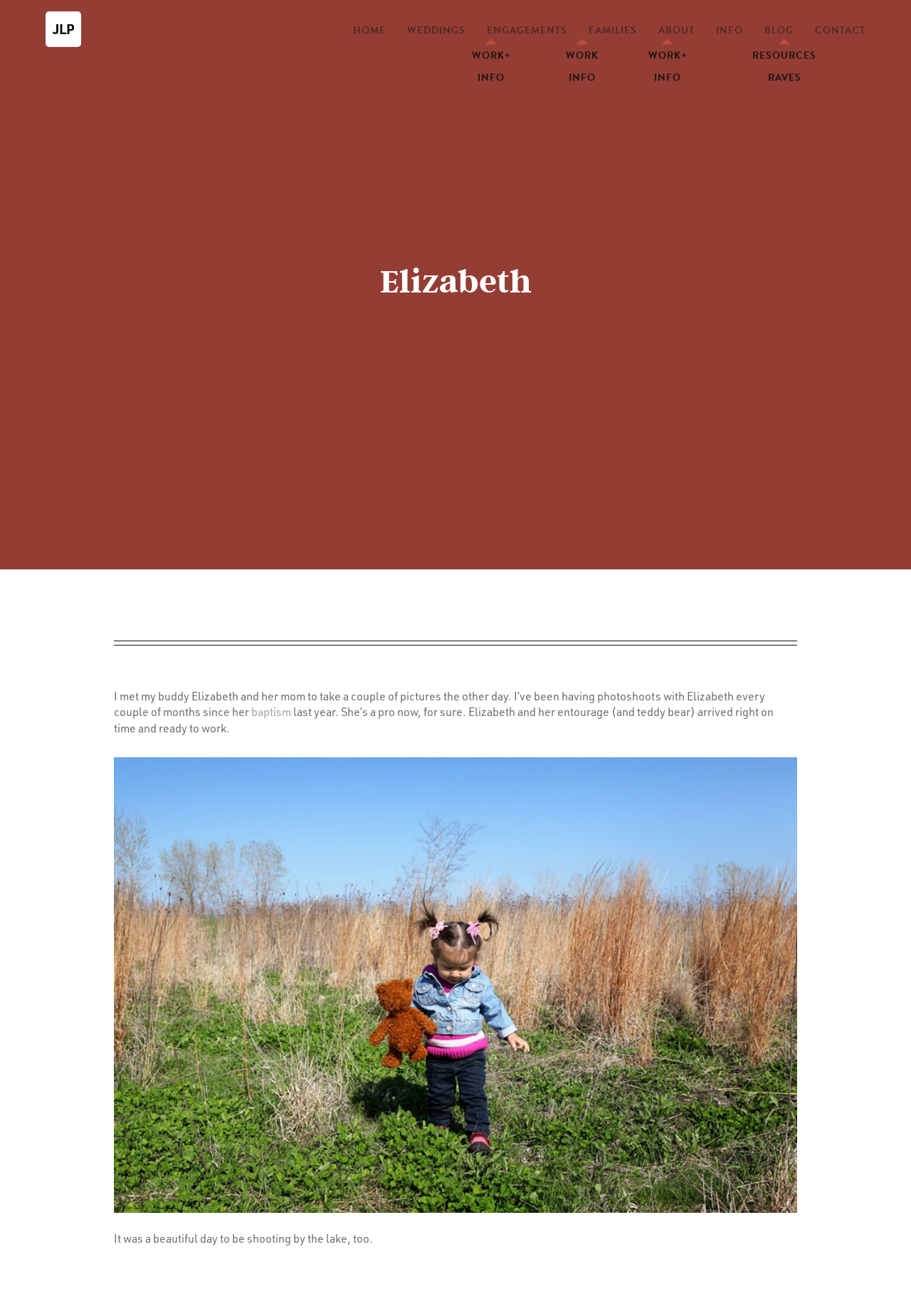Explain the features and main sections of the webpage comprehensively.

The webpage is a photography portfolio, specifically showcasing a photo shoot with a person named Elizabeth. At the top left corner, there is a link to the photographer's website, "JLP". Next to it, there is a navigation menu with links to different sections, including "HOME", "WEDDINGS", "WORK+", and others.

Below the navigation menu, there is a large figure that spans the entire width of the page, taking up about half of the screen. This is likely a prominent image from the photo shoot.

Further down, there is a heading that reads "Elizabeth", followed by a block of text that describes the photo shoot experience with Elizabeth. The text mentions that the photographer has been taking pictures of Elizabeth every couple of months since her baptism, and that she has become a pro at posing. The text also mentions that Elizabeth arrived with her entourage, including a teddy bear, and that the photo shoot took place by a lake on a beautiful day.

Below the text, there is an image that likely showcases one of the photos from the shoot. The image takes up most of the width of the page and is positioned near the bottom of the screen.

Throughout the page, there are several links to other sections of the website, including "INFO", "WORK", "ENGAGEMENTS", "FAMILIES", "ABOUT", "BLOG", and "CONTACT". These links are scattered across the top and middle sections of the page.